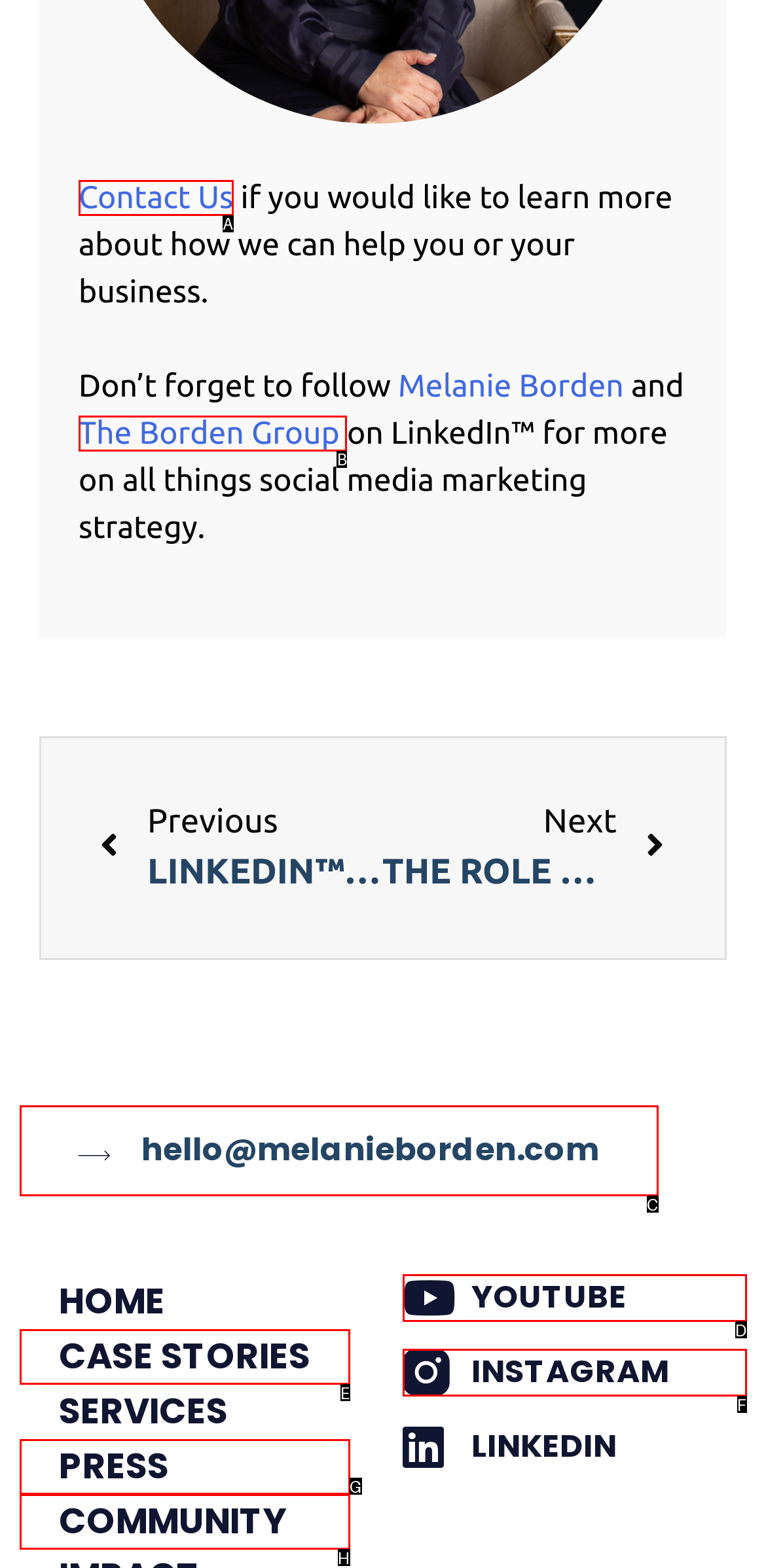Identify the letter of the UI element that fits the description: The Borden Group
Respond with the letter of the option directly.

B